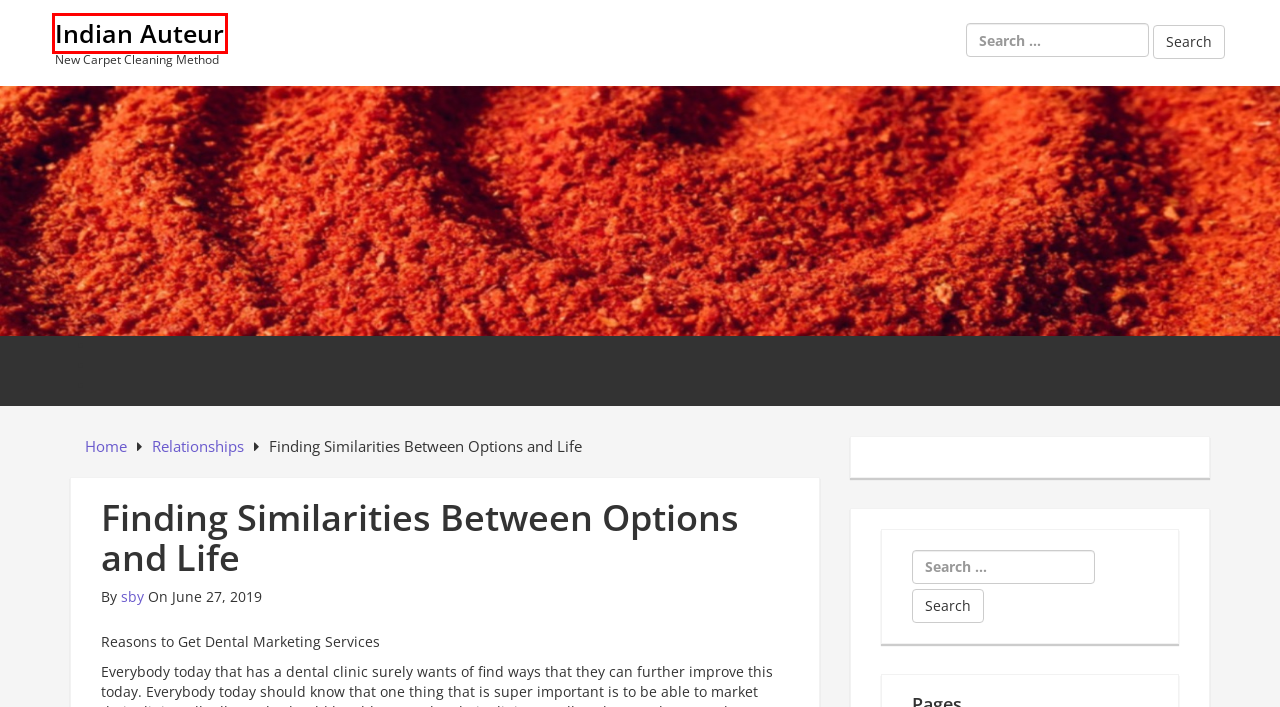Analyze the screenshot of a webpage that features a red rectangle bounding box. Pick the webpage description that best matches the new webpage you would see after clicking on the element within the red bounding box. Here are the candidates:
A. January 2018 – Indian Auteur
B. Relationships – Indian Auteur
C. sby – Indian Auteur
D. Super Cleaning – Indian Auteur
E. Indian Auteur – New Carpet Cleaning Method
F. Carpet Cleaning – Indian Auteur
G. June 2017 – Indian Auteur
H. April 2017 – Indian Auteur

E